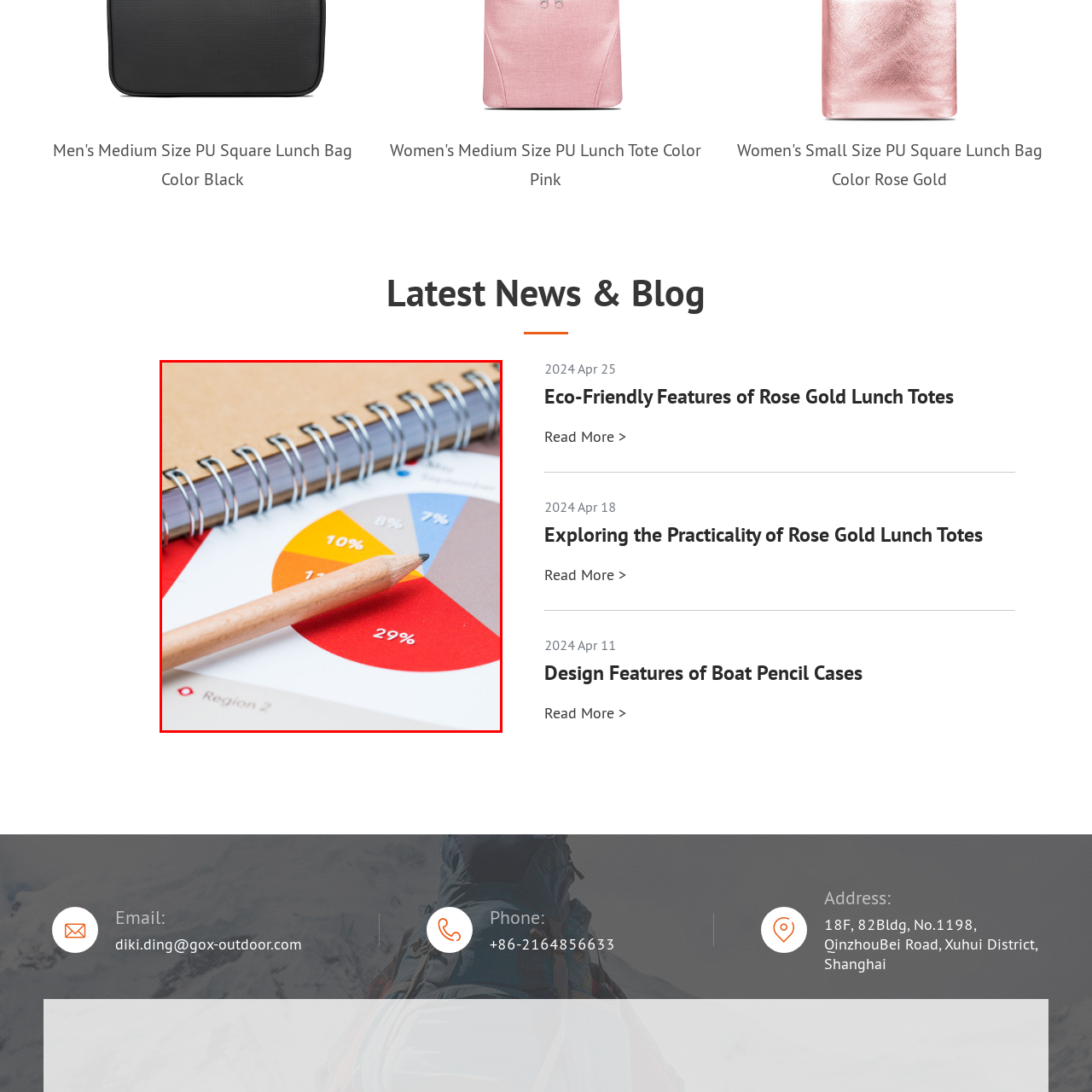Elaborate on the contents of the image marked by the red border.

The image features a close-up of a pie chart and a notepad. The pie chart is colorfully segmented, showcasing different percentages for distinct data categories, with segments in vibrant colors like red, orange, and blue. A light wooden pencil rests on the pie chart, highlighting the section labeled "Region 2," which is colored in a deep red shade and represents 29% of the total. The notepad in the background, partially visible, has a brown cover and a spiral binding, suggesting an organized space for note-taking or brainstorming. This composition reflects a typical work or study setting, emphasizing data analysis and planning.